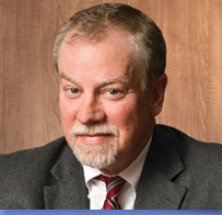What is the dominant color of the suit?
Using the image as a reference, give an elaborate response to the question.

The image shows the man wearing a gray suit, which is the dominant color of his attire, indicating a formal and professional dress code.